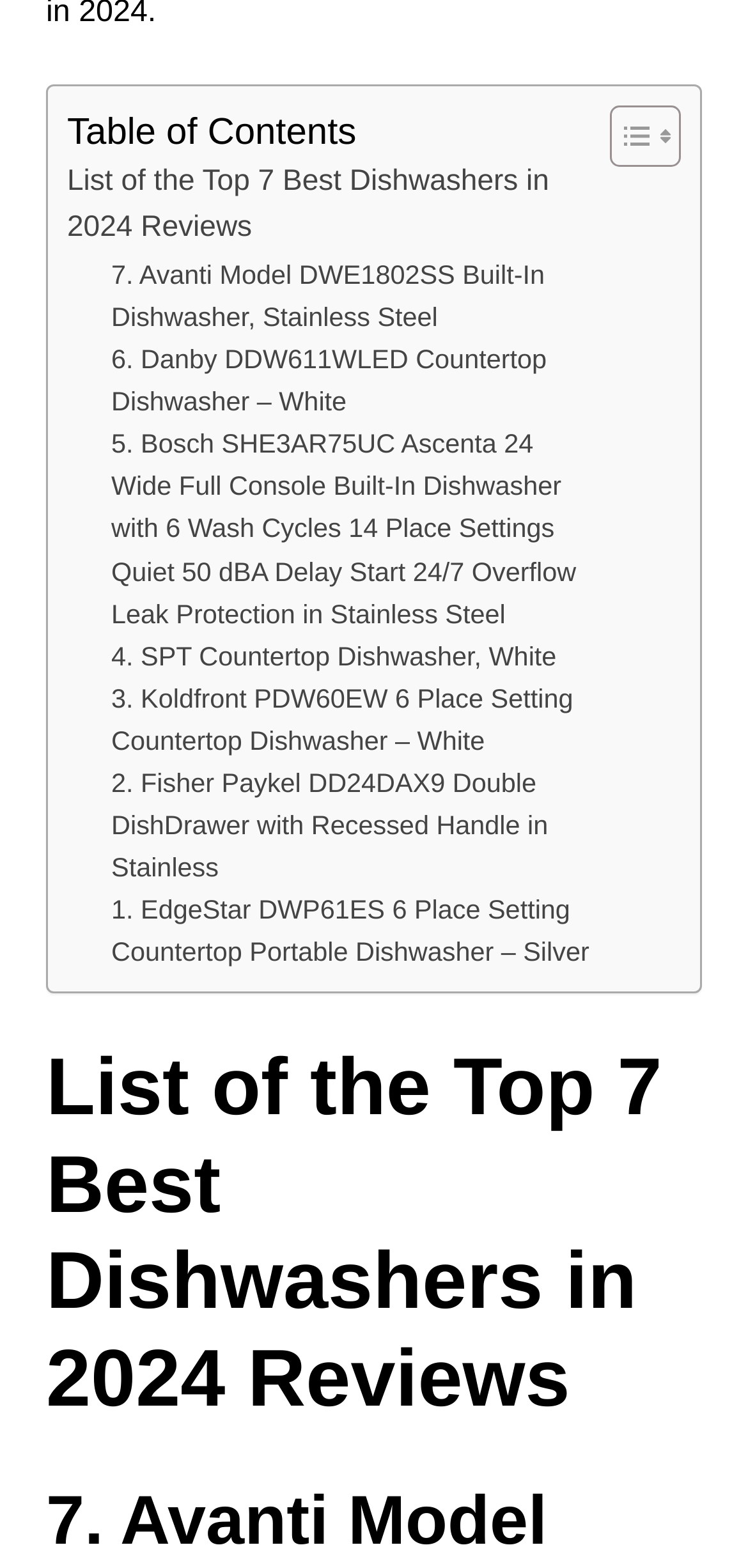Is there a table of contents on the page?
Offer a detailed and exhaustive answer to the question.

I found a StaticText element with the text 'Table of Contents' which suggests that there is a table of contents on the page.